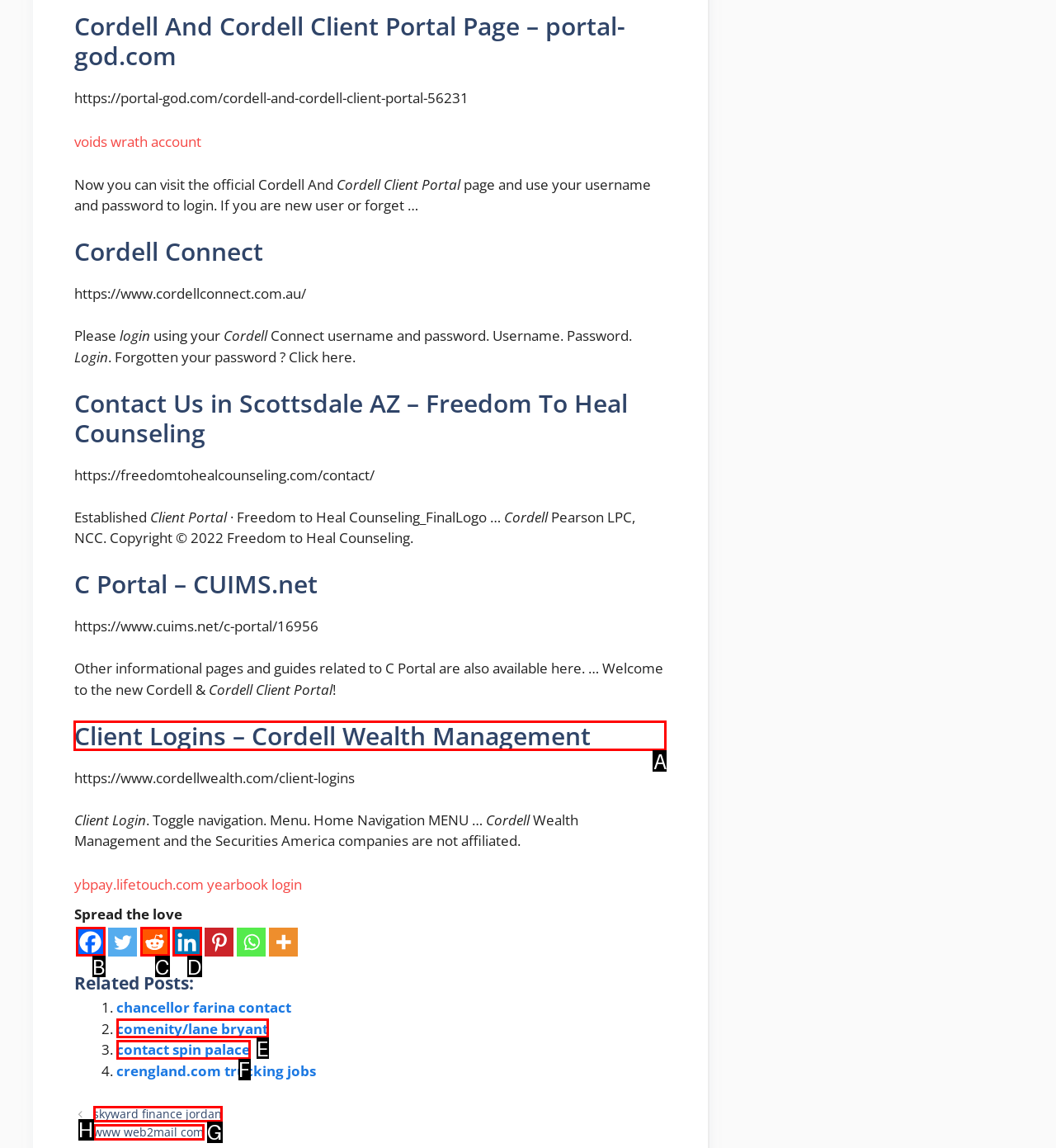Please indicate which HTML element should be clicked to fulfill the following task: go to Client Logins – Cordell Wealth Management. Provide the letter of the selected option.

A